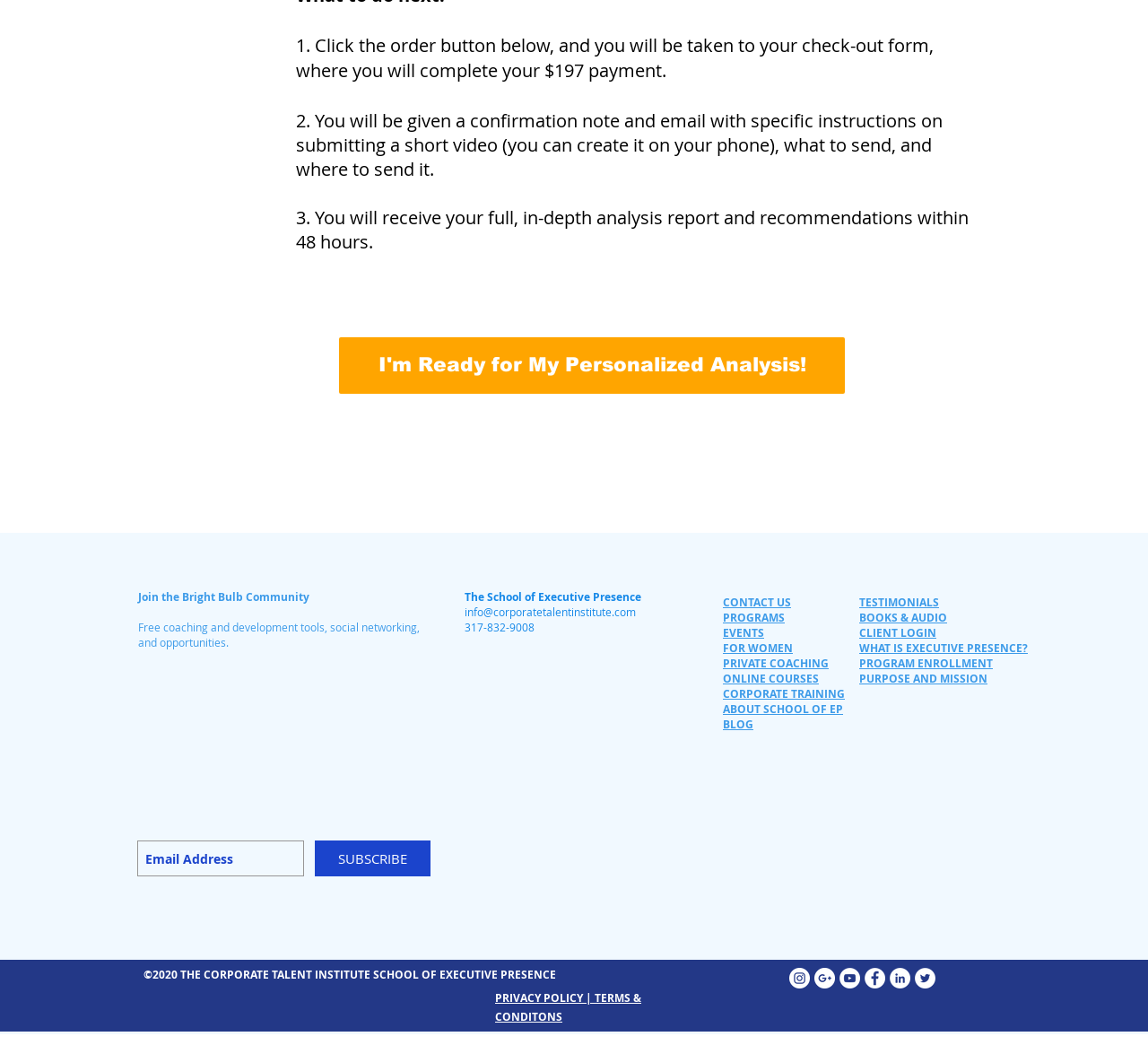Using the provided element description: "SUBSCRIBE", determine the bounding box coordinates of the corresponding UI element in the screenshot.

[0.274, 0.804, 0.375, 0.839]